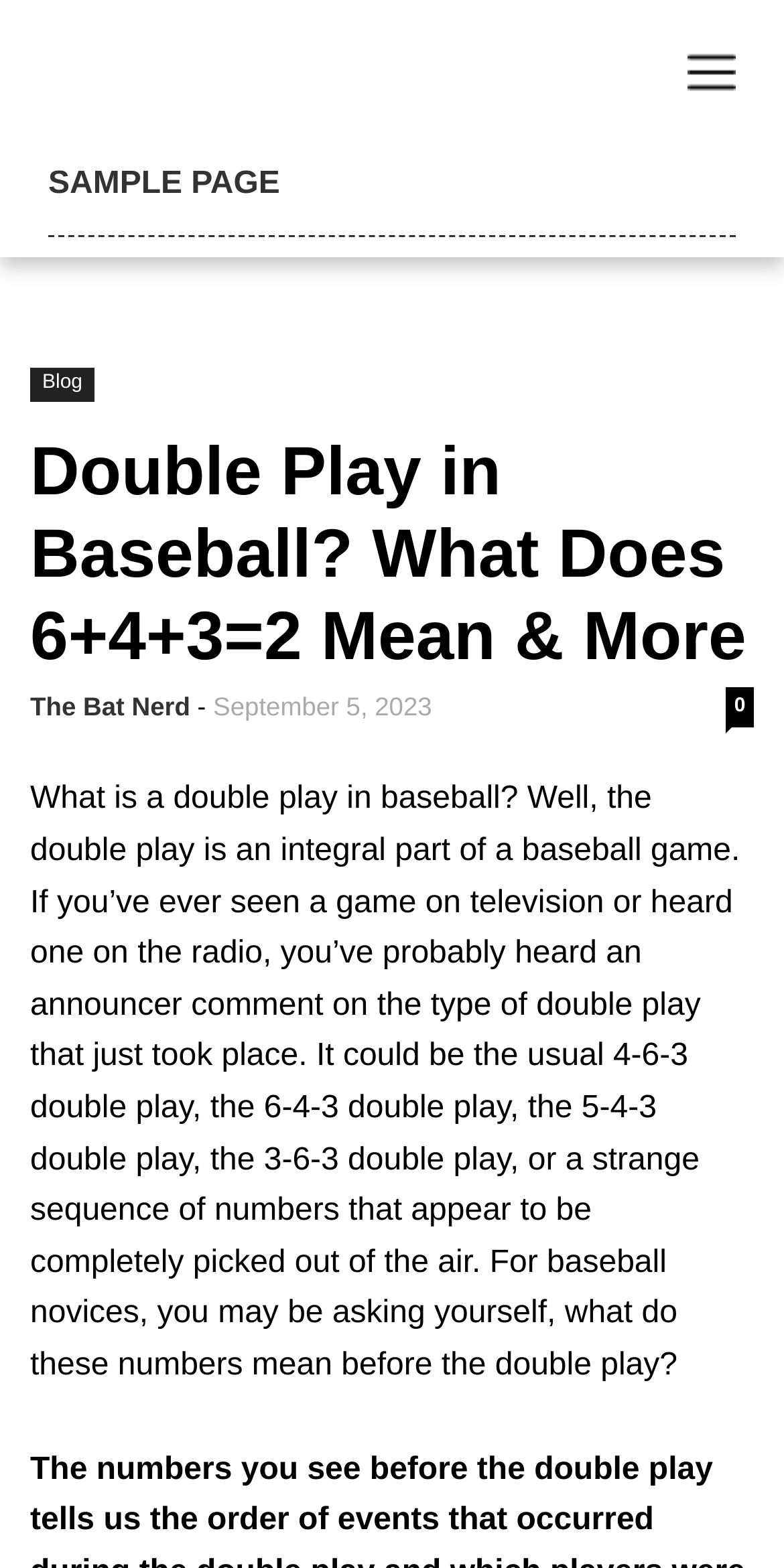Find the bounding box of the element with the following description: "Sample Page". The coordinates must be four float numbers between 0 and 1, formatted as [left, top, right, bottom].

[0.062, 0.086, 0.938, 0.15]